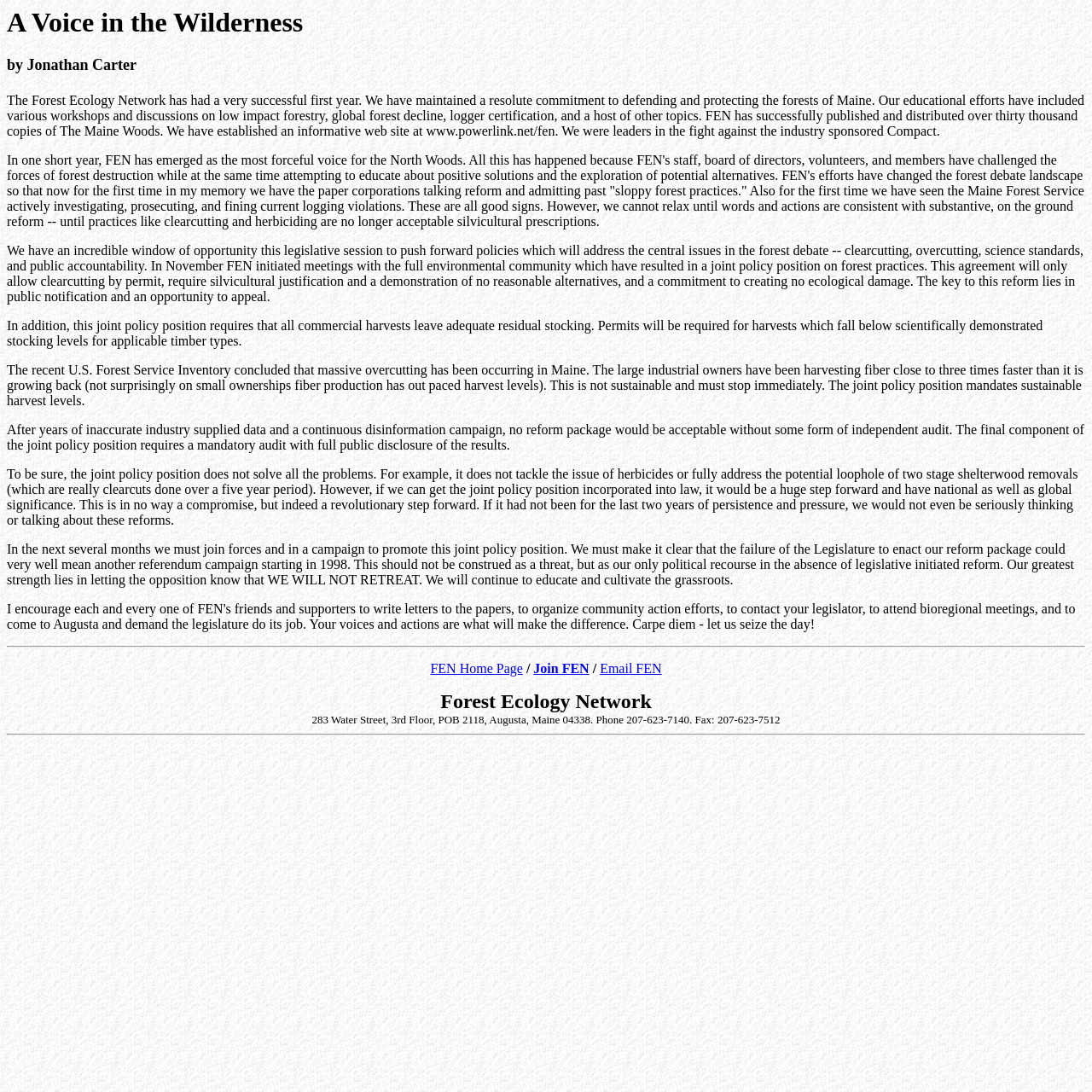Using the description "FEN Home Page", predict the bounding box of the relevant HTML element.

[0.394, 0.605, 0.479, 0.618]